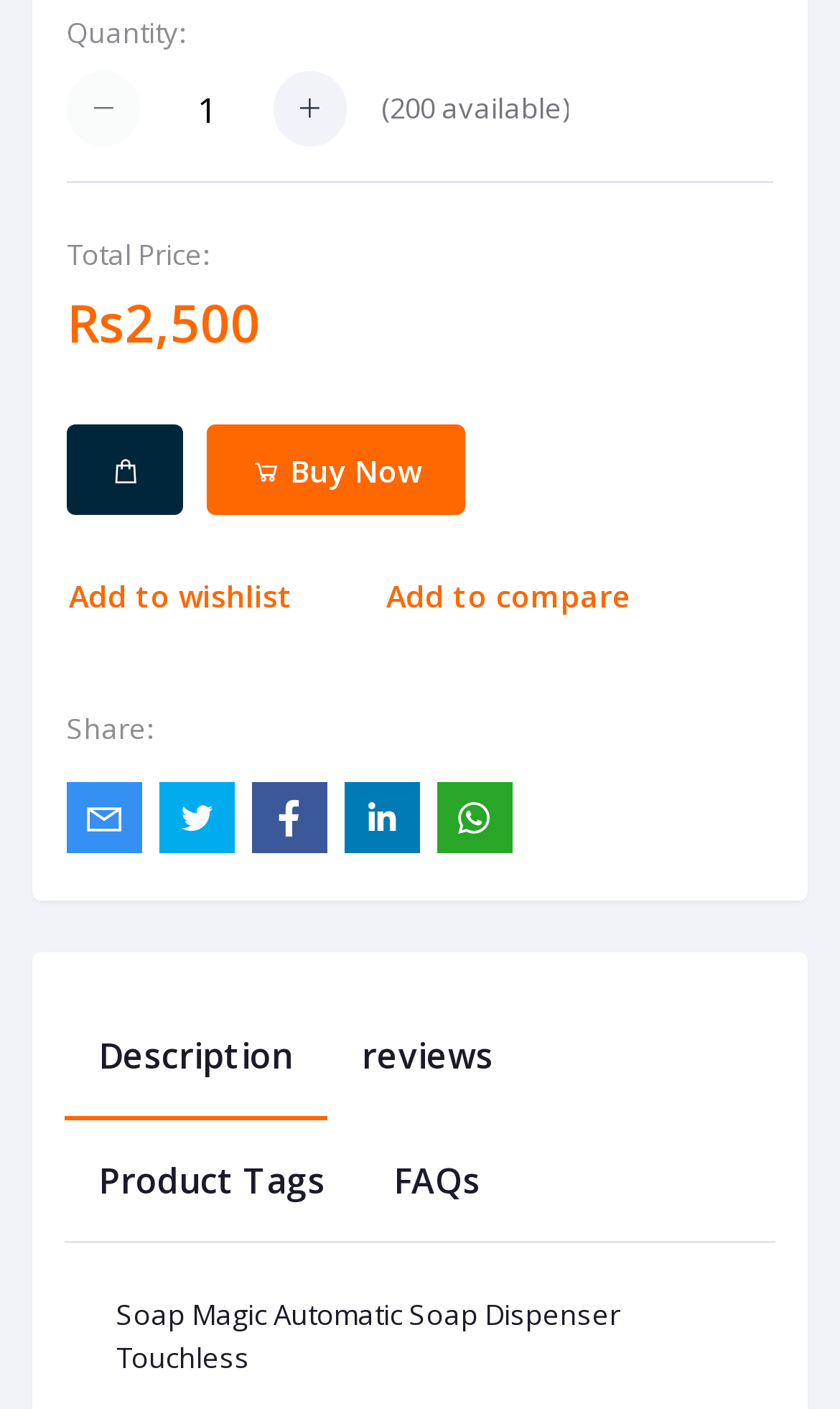Can you specify the bounding box coordinates of the area that needs to be clicked to fulfill the following instruction: "Increase quantity"?

[0.167, 0.057, 0.325, 0.097]